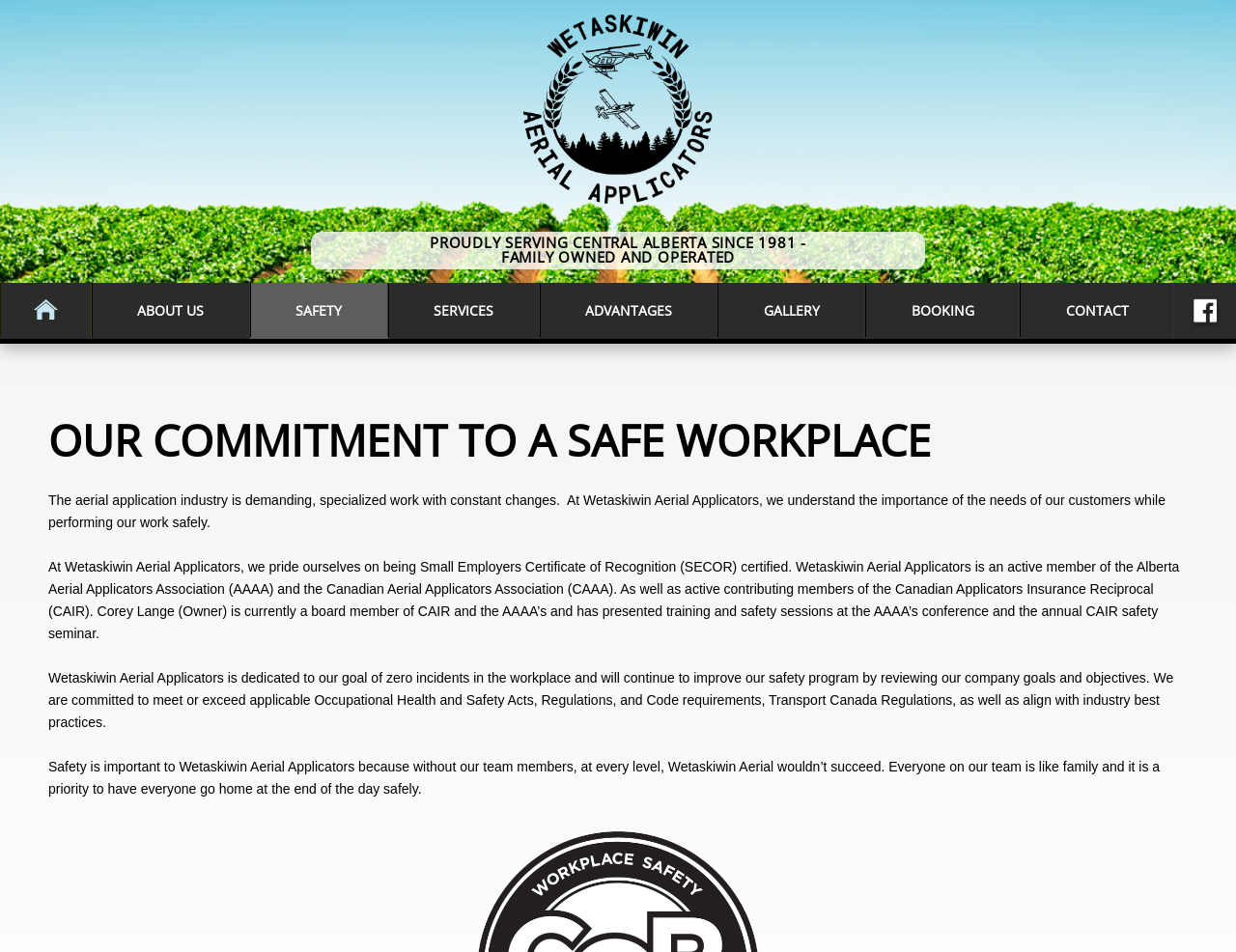Could you specify the bounding box coordinates for the clickable section to complete the following instruction: "Contact Wetaskiwin Aerial Applicators"?

[0.825, 0.297, 0.95, 0.354]